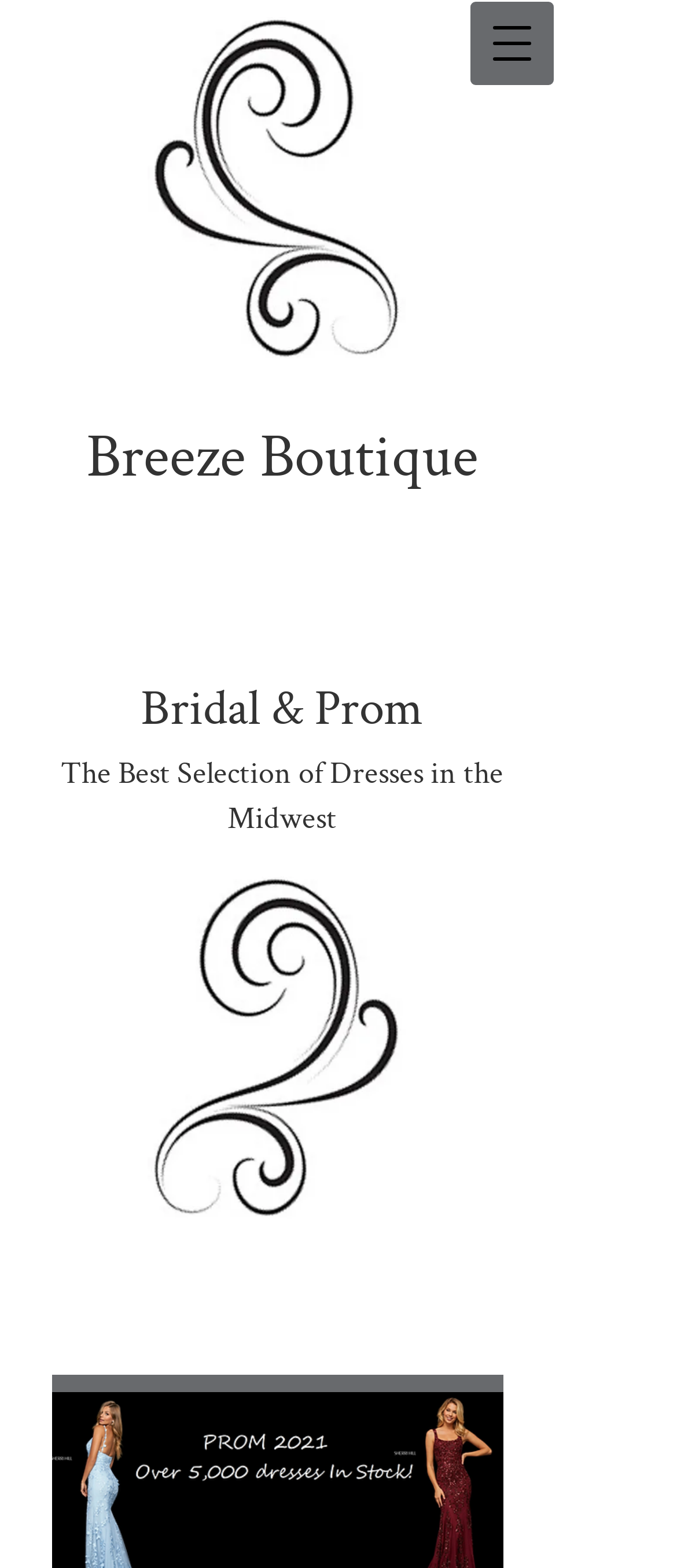How many links are there on the top section?
Examine the webpage screenshot and provide an in-depth answer to the question.

I counted the number of links on the top section by looking at the two links with empty text, one above the heading 'Breeze Boutique' and one below the heading 'The Best Selection of Dresses in the Midwest'.